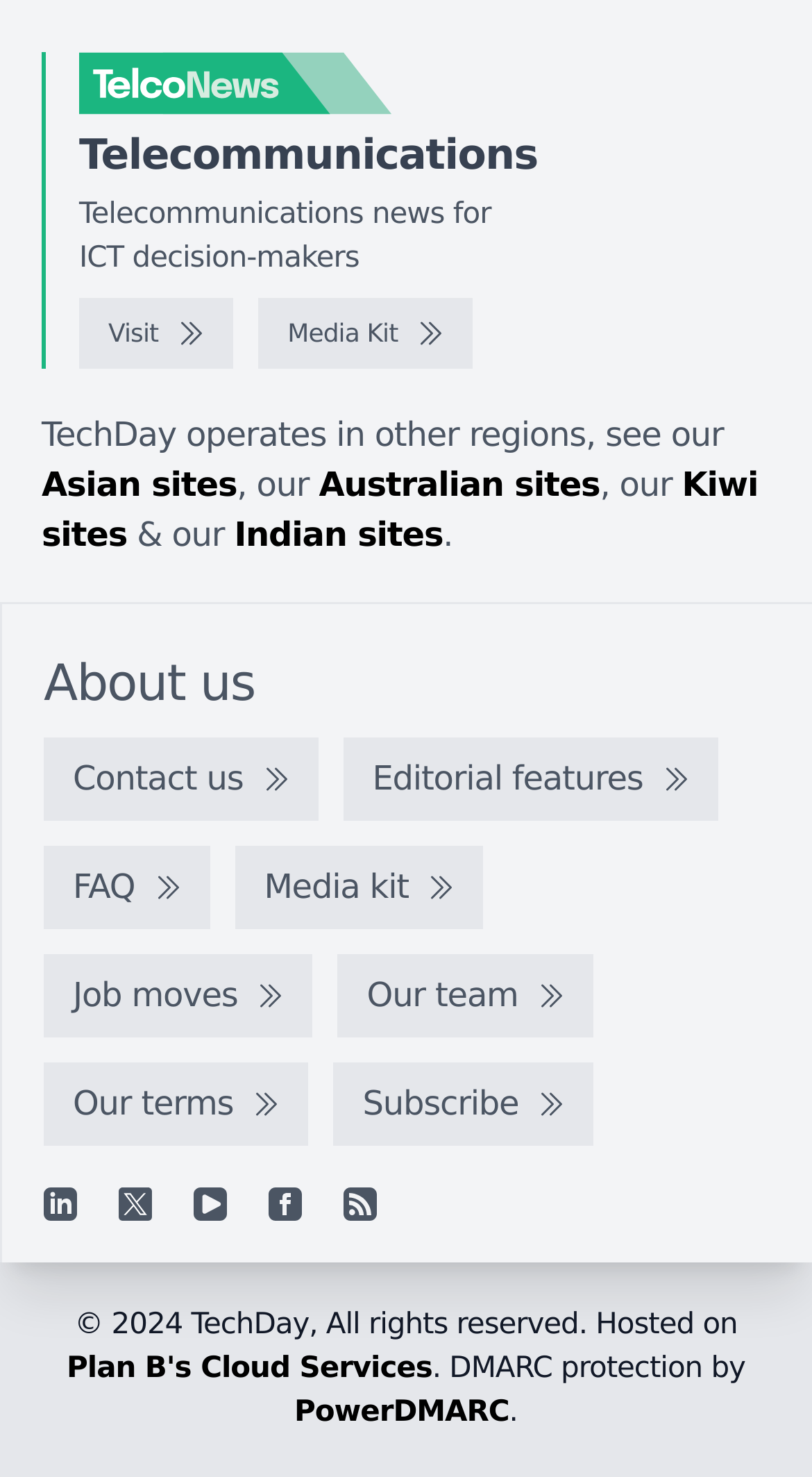How many regions does TechDay operate in?
Answer the question in a detailed and comprehensive manner.

TechDay operates in four regions, which are Asia, Australia, India, and New Zealand, as mentioned in the links at the top of the webpage.